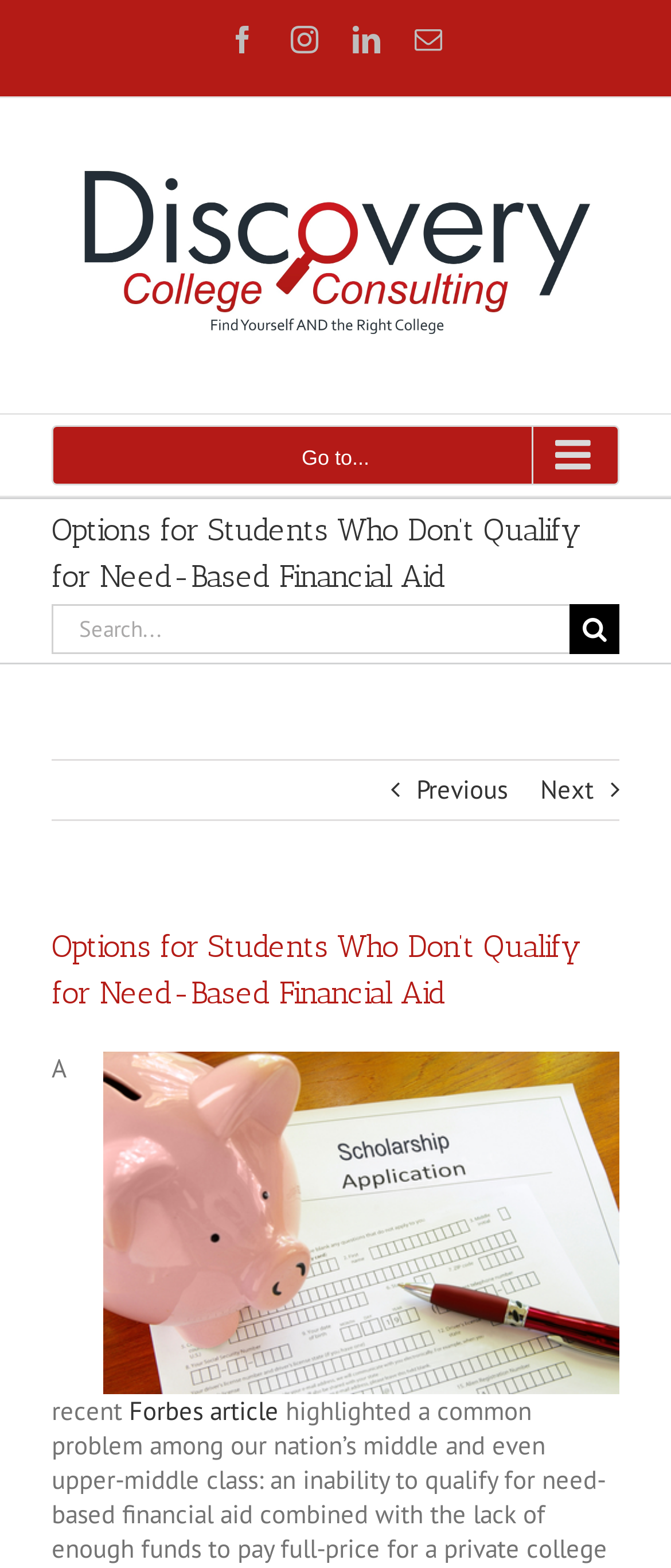Locate the bounding box coordinates of the clickable part needed for the task: "Search for college consulting information".

[0.077, 0.385, 0.923, 0.417]